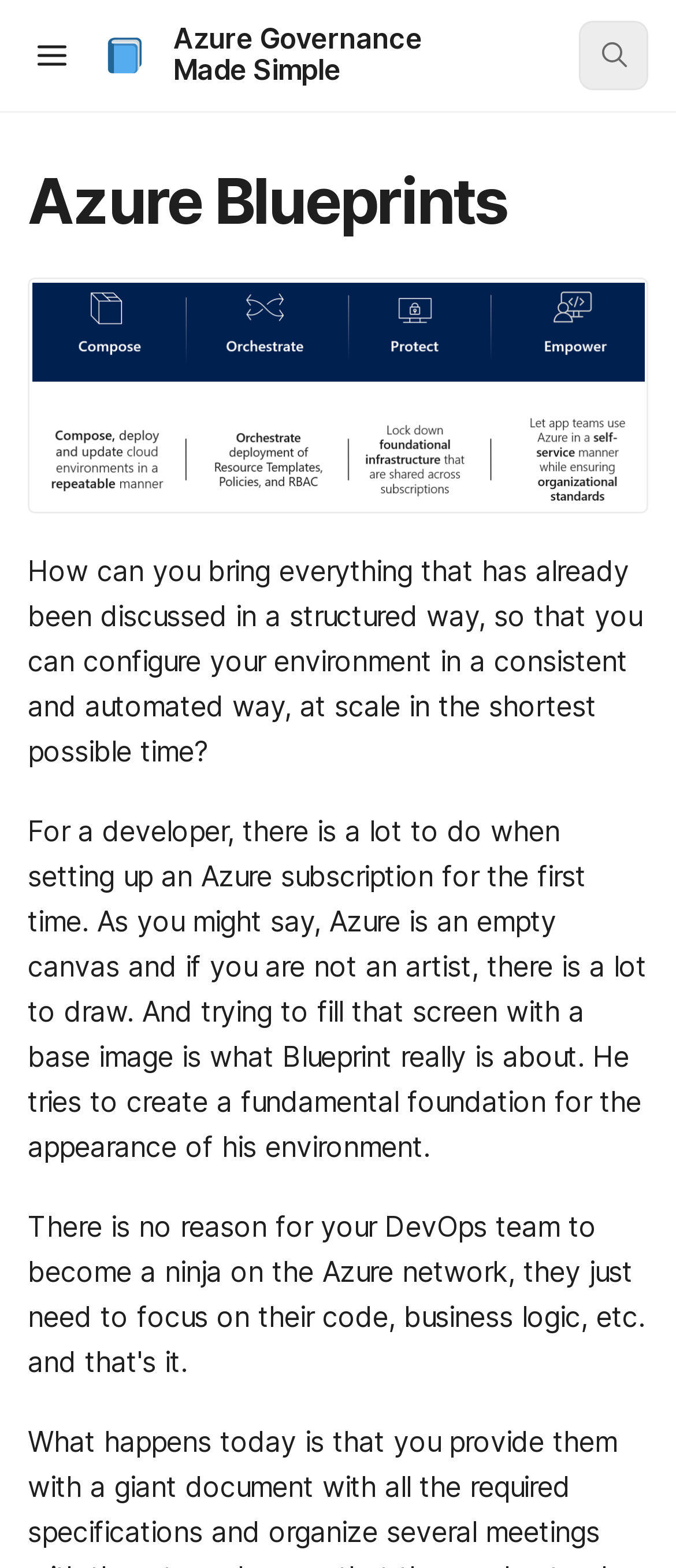What is the logo of the webpage?
Please provide a full and detailed response to the question.

The logo of the webpage is an image with the text 'Azure Governance Made Simple' next to it, which is located at the top left corner with a bounding box of [0.144, 0.016, 0.708, 0.055].